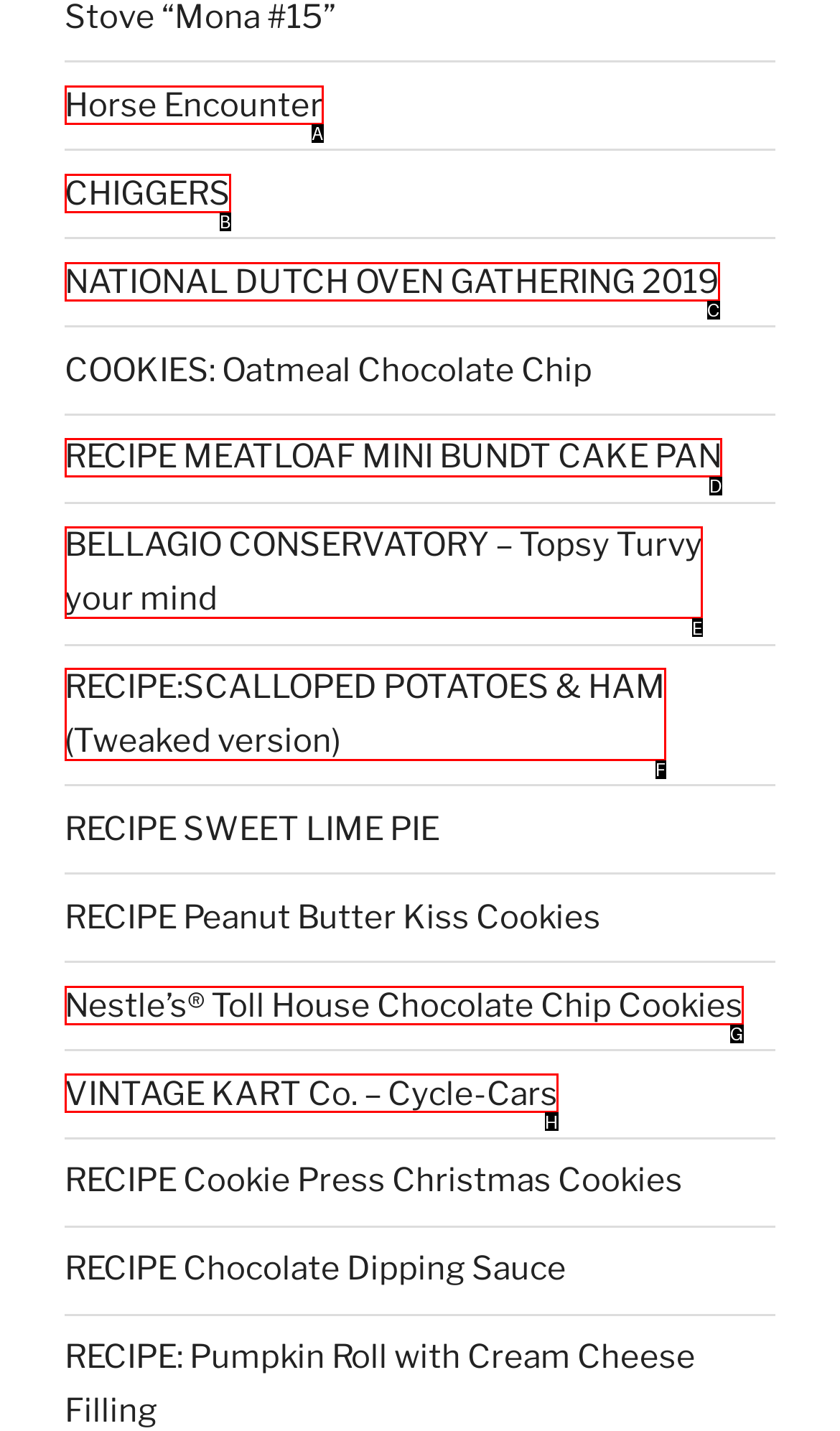Choose the UI element you need to click to carry out the task: click Horse Encounter link.
Respond with the corresponding option's letter.

A